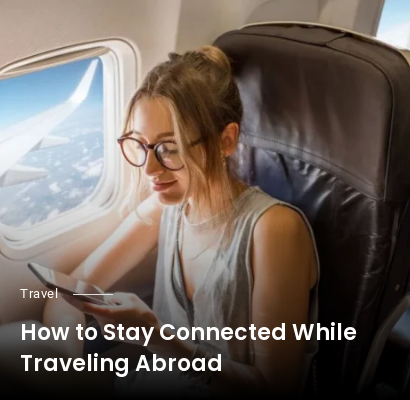Describe in detail everything you see in the image.

The image captures a young woman seated by the window of an airplane, deeply engaged with her smartphone while traveling. Her expression reflects focus and connectivity, embodying the modern travel experience. She wears stylish glasses and has her hair up, presenting a look of casual sophistication. The airplane's wing is visible outside the window, hinting at the journey she's on. This image perfectly illustrates the theme "How to Stay Connected While Traveling Abroad," emphasizing the blend of technology and travel, and highlighting the importance of staying linked with friends and family while away from home. The accompanying text underlines the travel aspect, inviting viewers to explore tips for maintaining connectivity during their journeys.